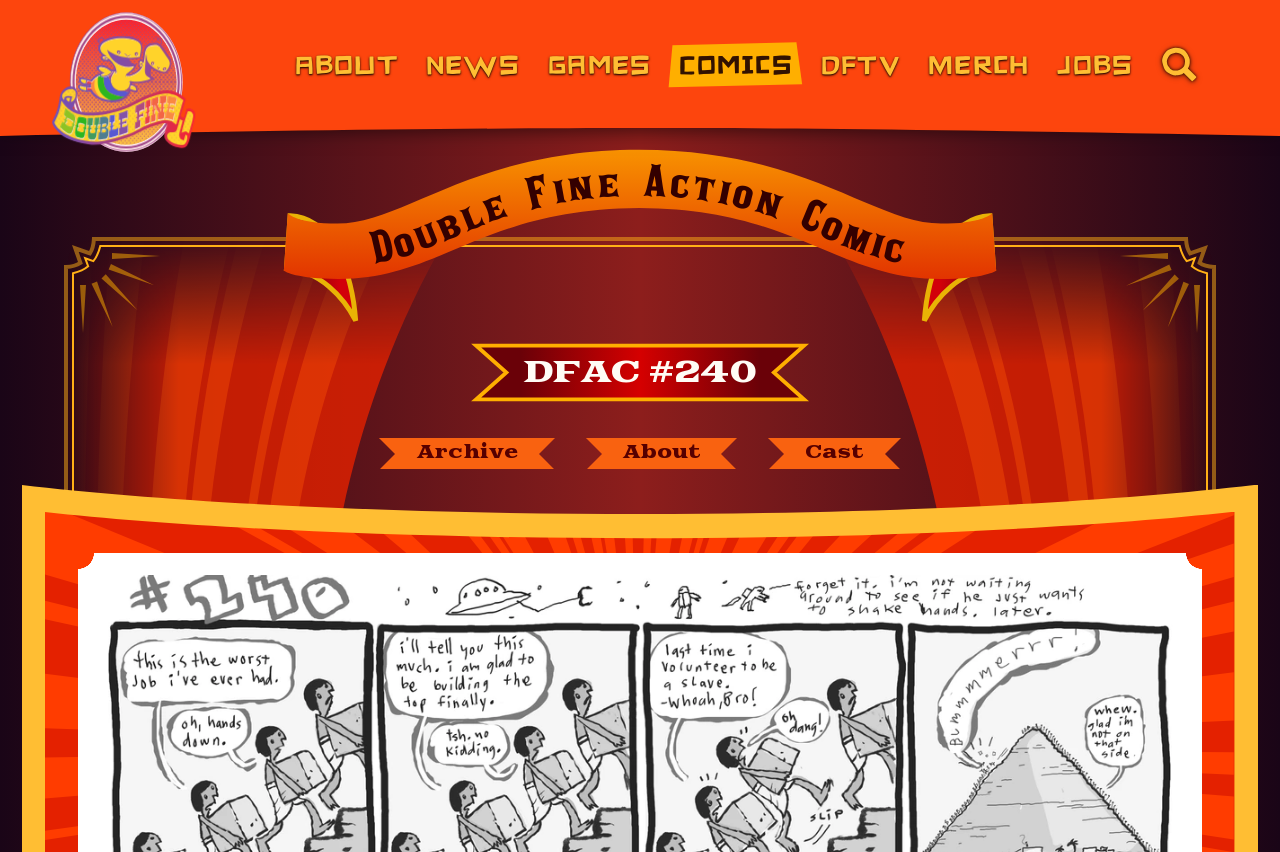Identify the bounding box coordinates of the section to be clicked to complete the task described by the following instruction: "view the cast of Double Fine Action Comic". The coordinates should be four float numbers between 0 and 1, formatted as [left, top, right, bottom].

[0.597, 0.515, 0.707, 0.55]